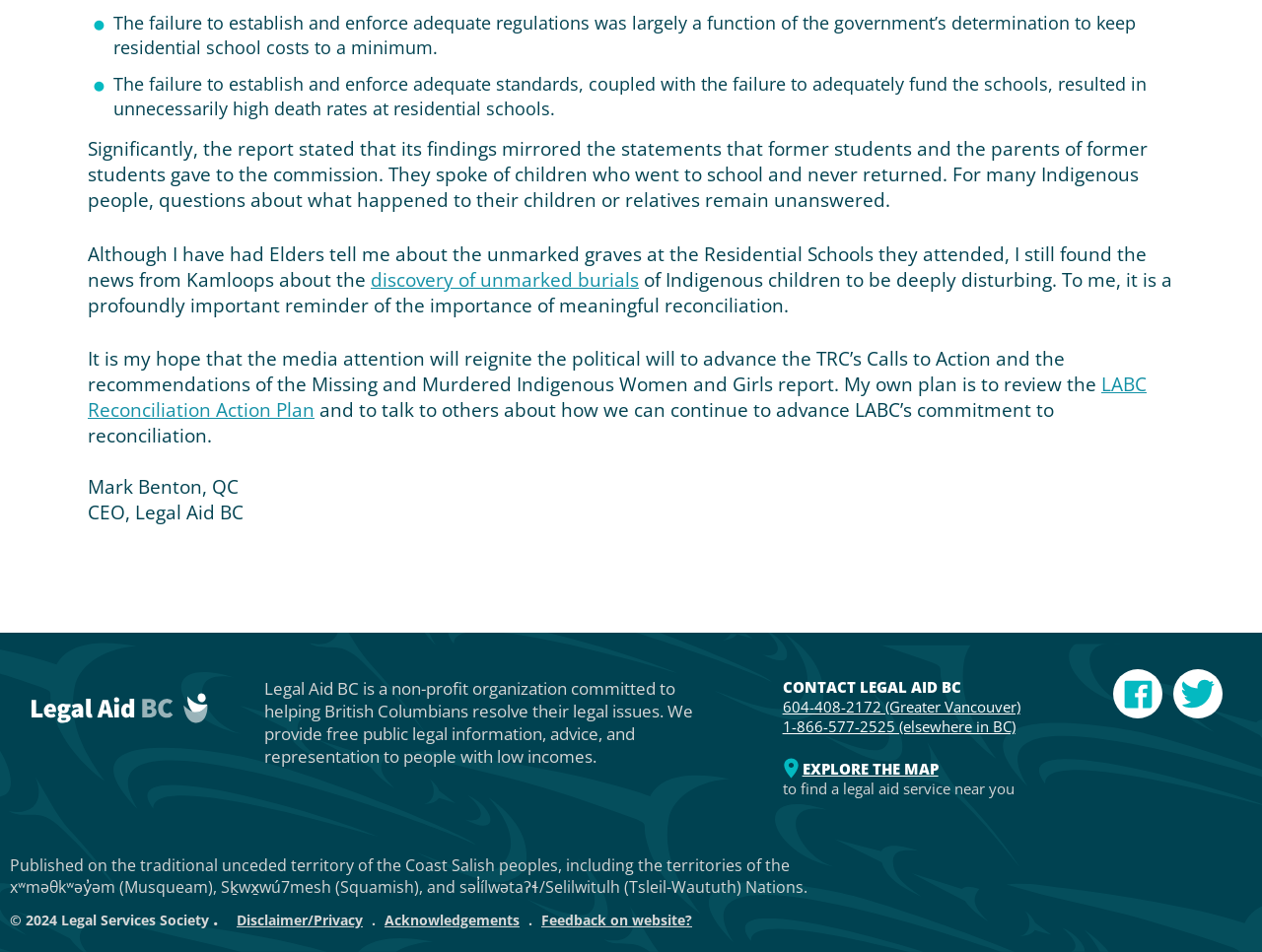How can I contact Legal Aid BC?
Based on the visual, give a brief answer using one word or a short phrase.

Phone numbers